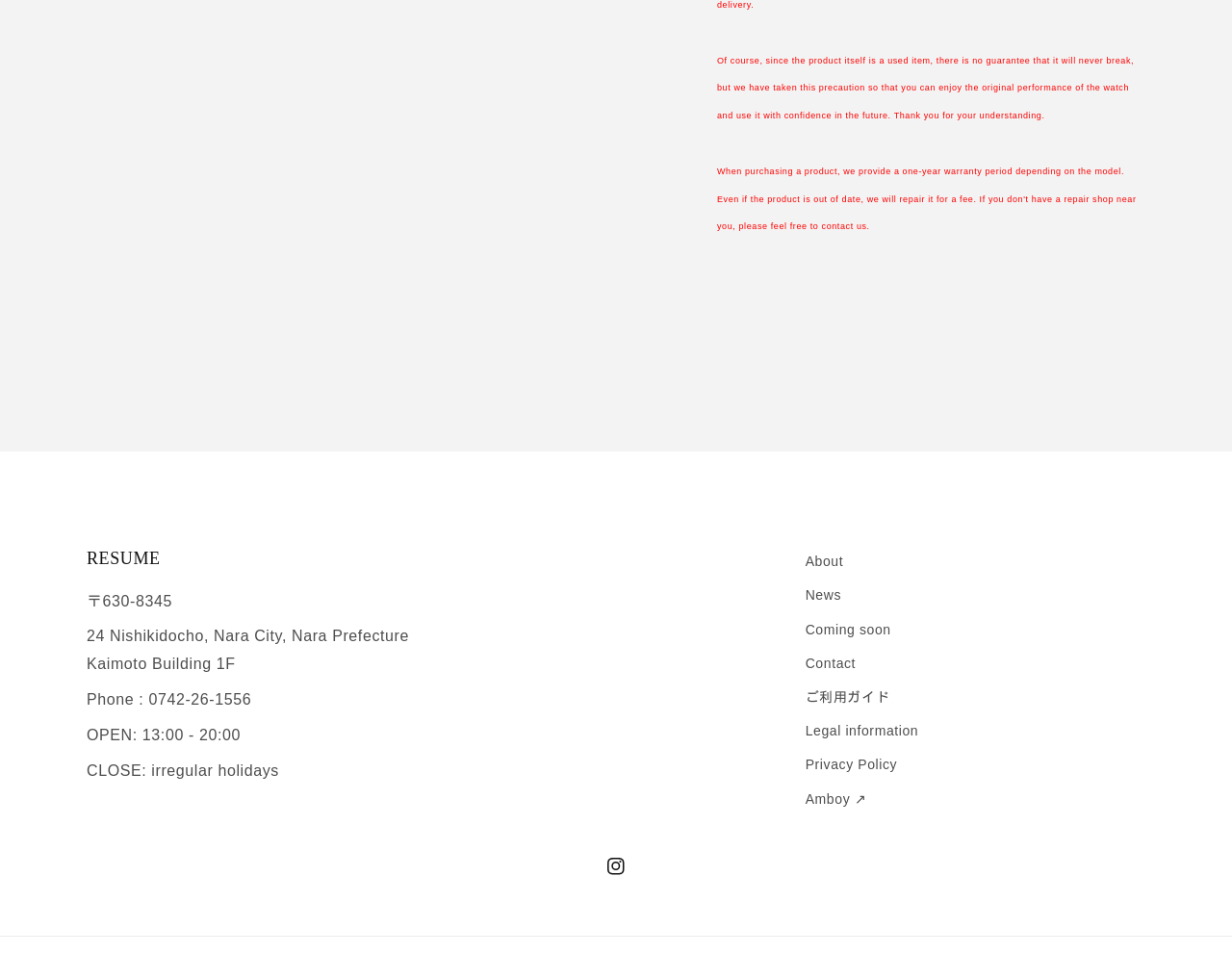What are the business hours of the store?
Use the screenshot to answer the question with a single word or phrase.

13:00 - 20:00